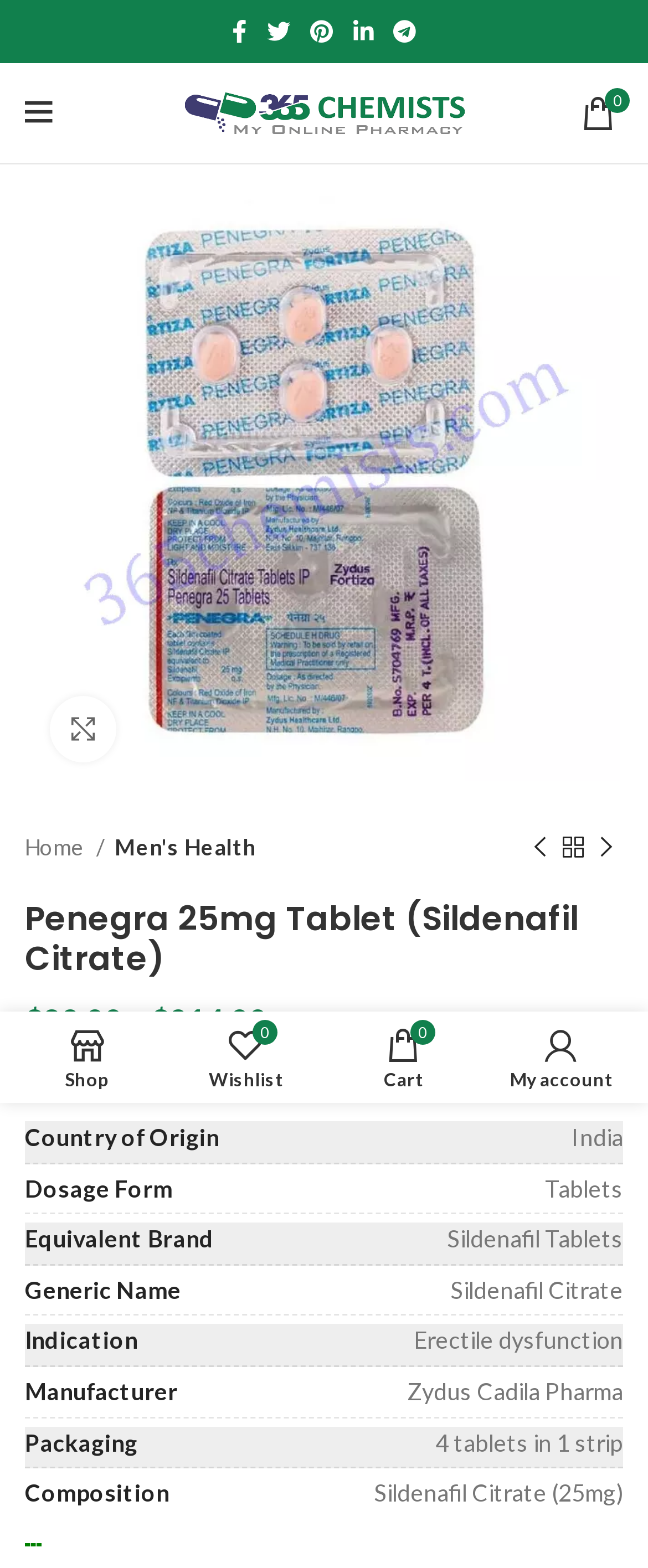How many tablets are in one strip of Penegra 25mg Tablet?
With the help of the image, please provide a detailed response to the question.

The number of tablets in one strip of Penegra 25mg Tablet can be found in the webpage by looking at the table with ID 916, specifically the row with ID 1208, which contains a gridcell with the text '4 tablets in 1 strip'.